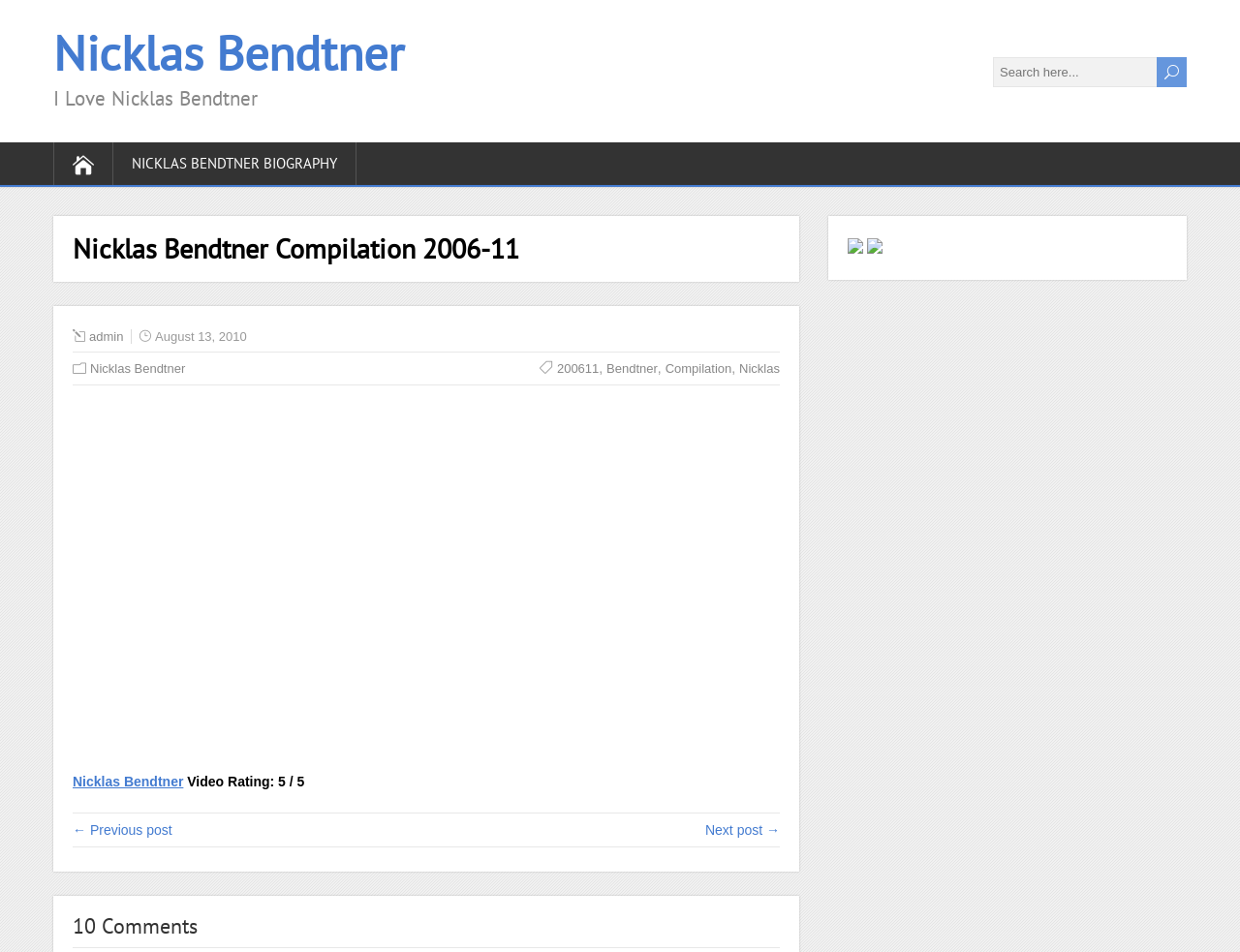Describe all significant elements and features of the webpage.

This webpage is about Nicklas Bendtner, a Danish professional footballer. At the top left, there is a link to "Nicklas Bendtner" and a static text "I Love Nicklas Bendtner" next to it. Below these elements, there is a search box with a placeholder text "Search here..." and a button labeled "U" to its right. 

On the top right, there is a link with no text, followed by a link to "NICKLAS BENDTNER BIOGRAPHY". 

Below the search box, there is a heading "Nicklas Bendtner Compilation 2006-11" in the middle of the page. Underneath this heading, there are links to "admin" and a static text "August 13, 2010" to its right. 

Further down, there are several links in a row, including "Nicklas Bendtner", "200611", "Bendtner", "Compilation", and "Nicklas", separated by commas. 

On the bottom left, there is a disabled plugin object, which contains an embedded object. Above this plugin object, there is a link to "Nicklas Bendtner" and a static text "Video Rating: 5 / 5" to its right. 

There are navigation links "← Previous post" and "Next post →" at the bottom of the page. 

Finally, there is a heading "10 Comments" at the very bottom of the page. On the right side of the page, there is a complementary section containing two images.